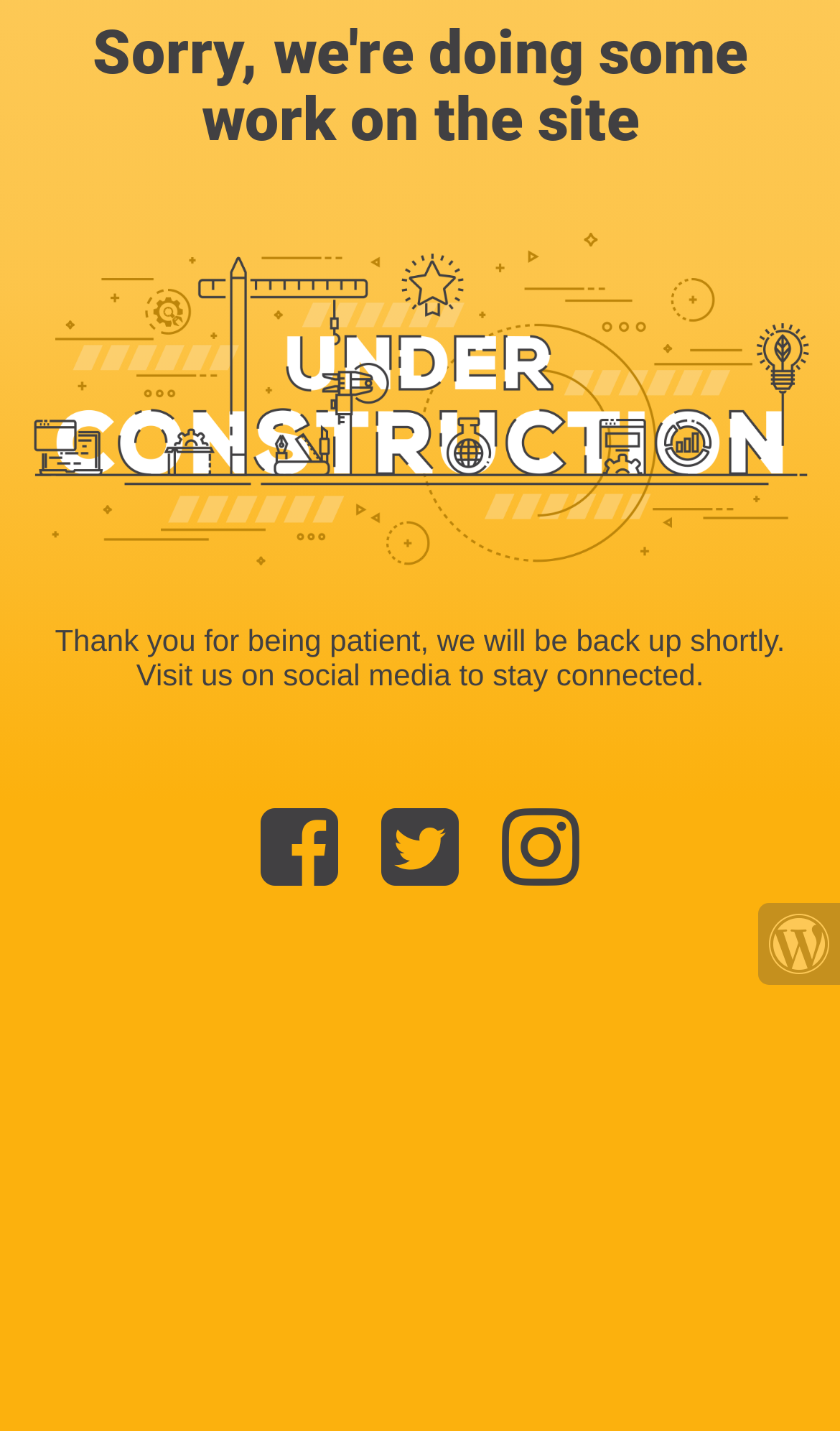What is the purpose of the social media links?
Provide a detailed answer to the question, using the image to inform your response.

The text 'Visit us on social media to stay connected' is placed near the social media links, suggesting that the purpose of these links is to allow users to stay connected with the website's social media presence while the website is under construction.